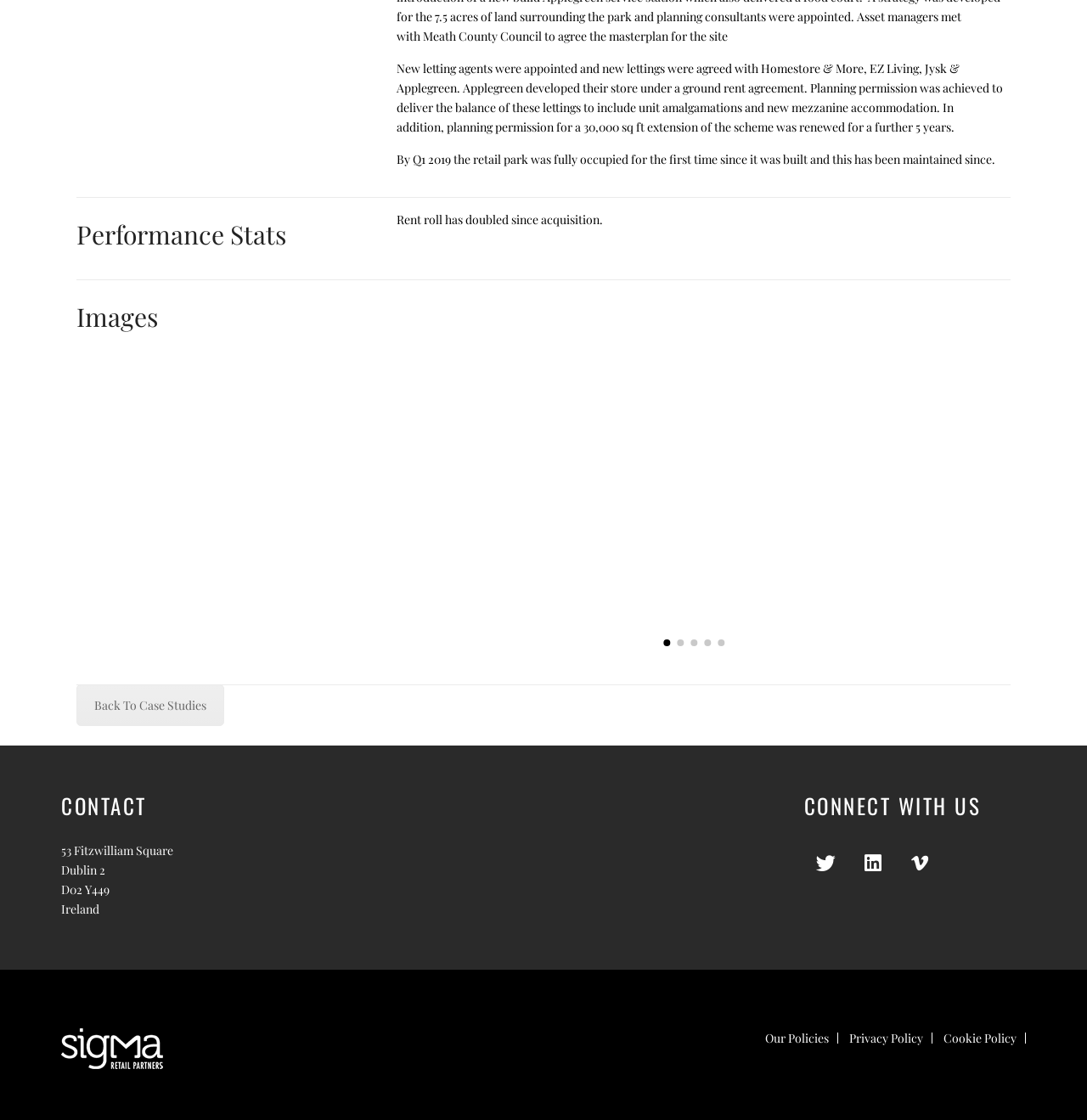Locate the UI element described by Cookie Policy and provide its bounding box coordinates. Use the format (top-left x, top-left y, bottom-right x, bottom-right y) with all values as floating point numbers between 0 and 1.

[0.868, 0.92, 0.935, 0.934]